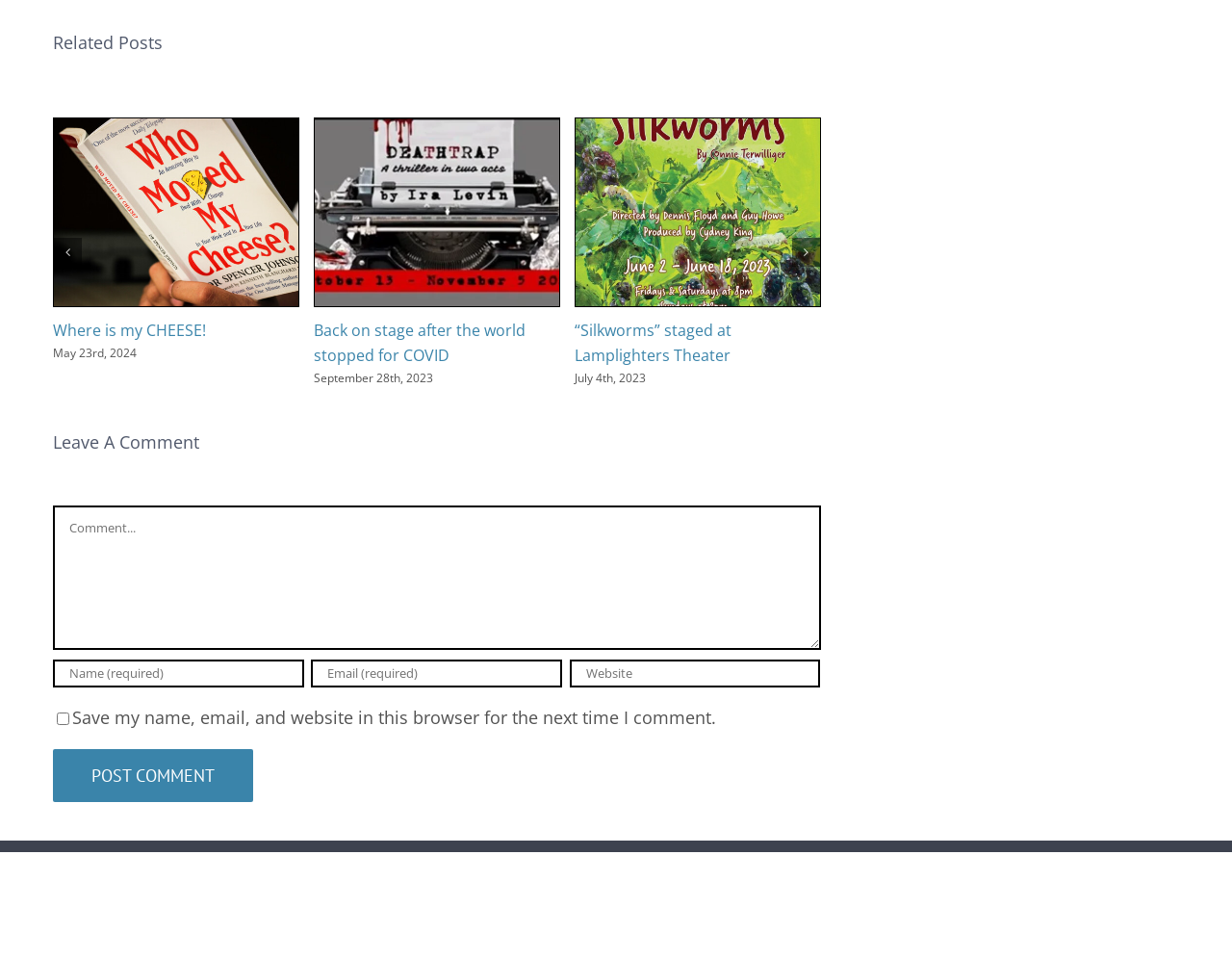What is the purpose of the buttons 'Previous slide' and 'Next slide'?
Look at the screenshot and give a one-word or phrase answer.

To navigate slides